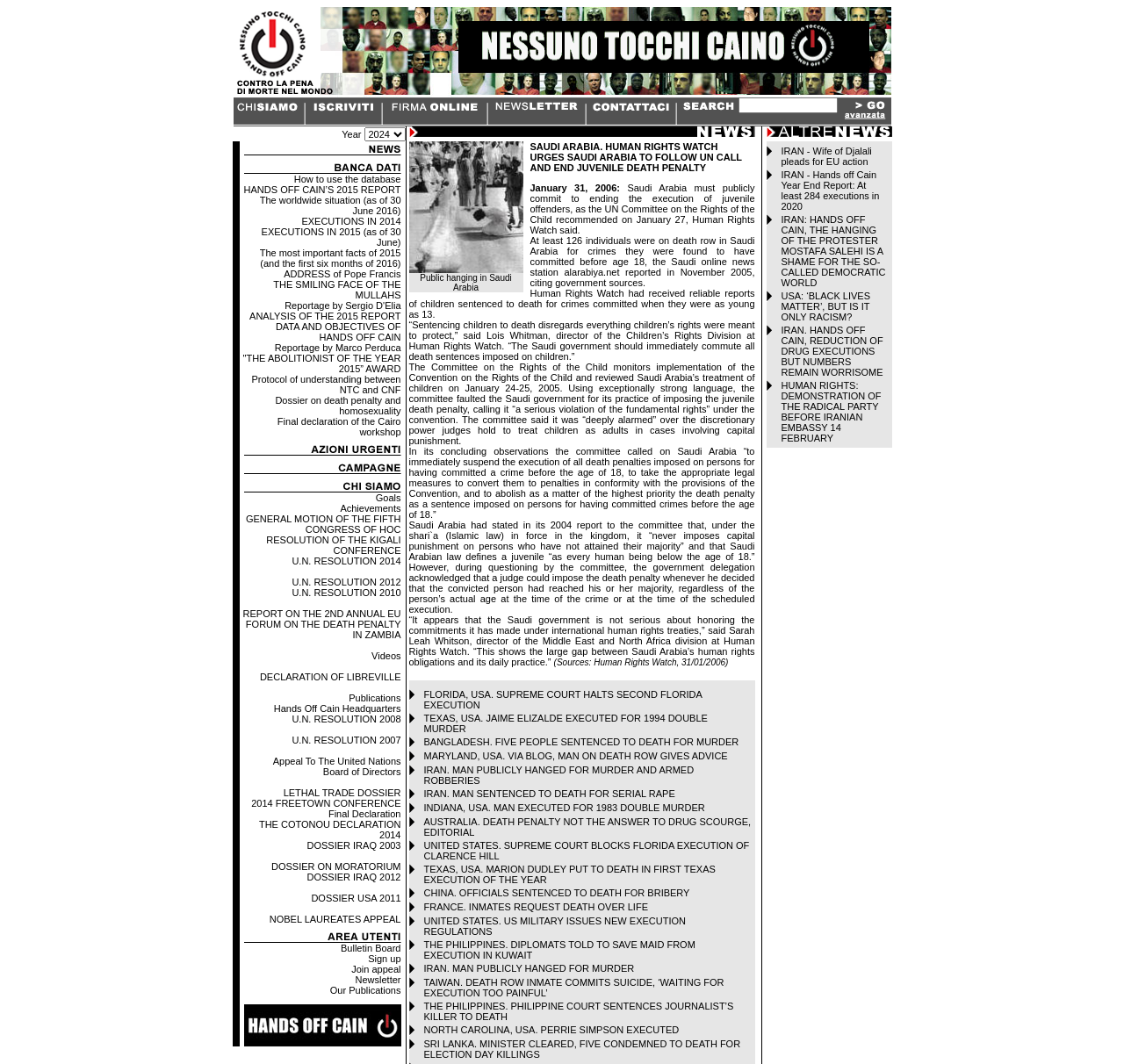Please reply to the following question using a single word or phrase: 
What is the function of the link with the image?

To navigate to another page